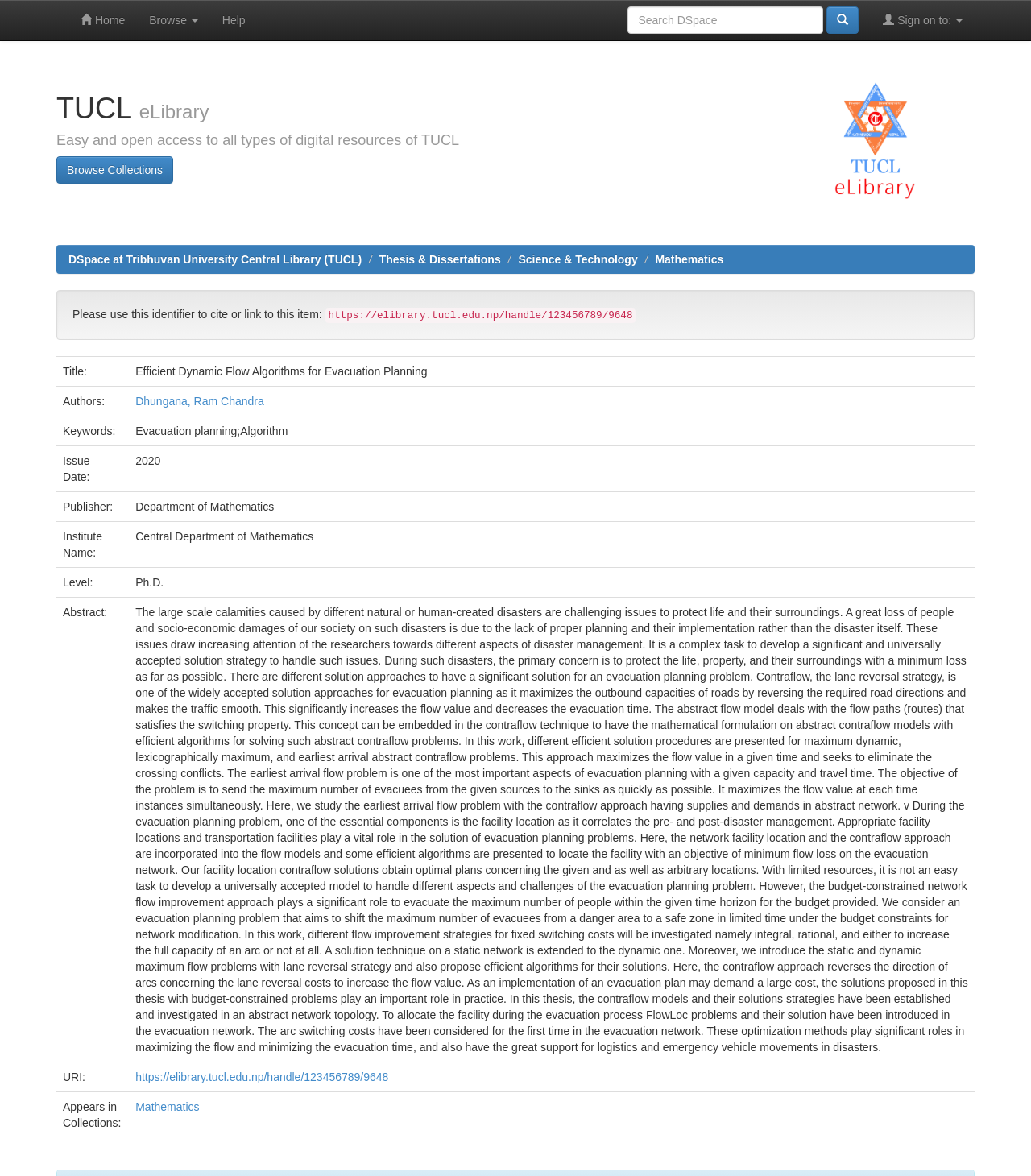Detail the various sections and features of the webpage.

The webpage is a digital repository of academic resources, specifically a thesis titled "Efficient Dynamic Flow Algorithms for Evacuation Planning" hosted by the Tribhuvan University Central Library (TUCL). 

At the top of the page, there are several links, including "Home", "Browse", and "Help", which are positioned horizontally and take up about a quarter of the page width. To the right of these links, there is a search box with a button. Below these elements, there is a heading that reads "TUCL eLibrary" followed by a subheading that describes the purpose of the eLibrary. 

On the left side of the page, there are several links, including "Browse Collections", "Thesis & Dissertations", "Science & Technology", and "Mathematics", which are stacked vertically. To the right of these links, there is a table that displays the metadata of the thesis, including the title, authors, keywords, issue date, publisher, and abstract. The abstract is a lengthy text that describes the research conducted in the thesis.

At the bottom of the page, there is a link to the thesis's URI and a link to the collection it appears in, which is "Mathematics". There is also a DSpace logo positioned at the top-right corner of the page.